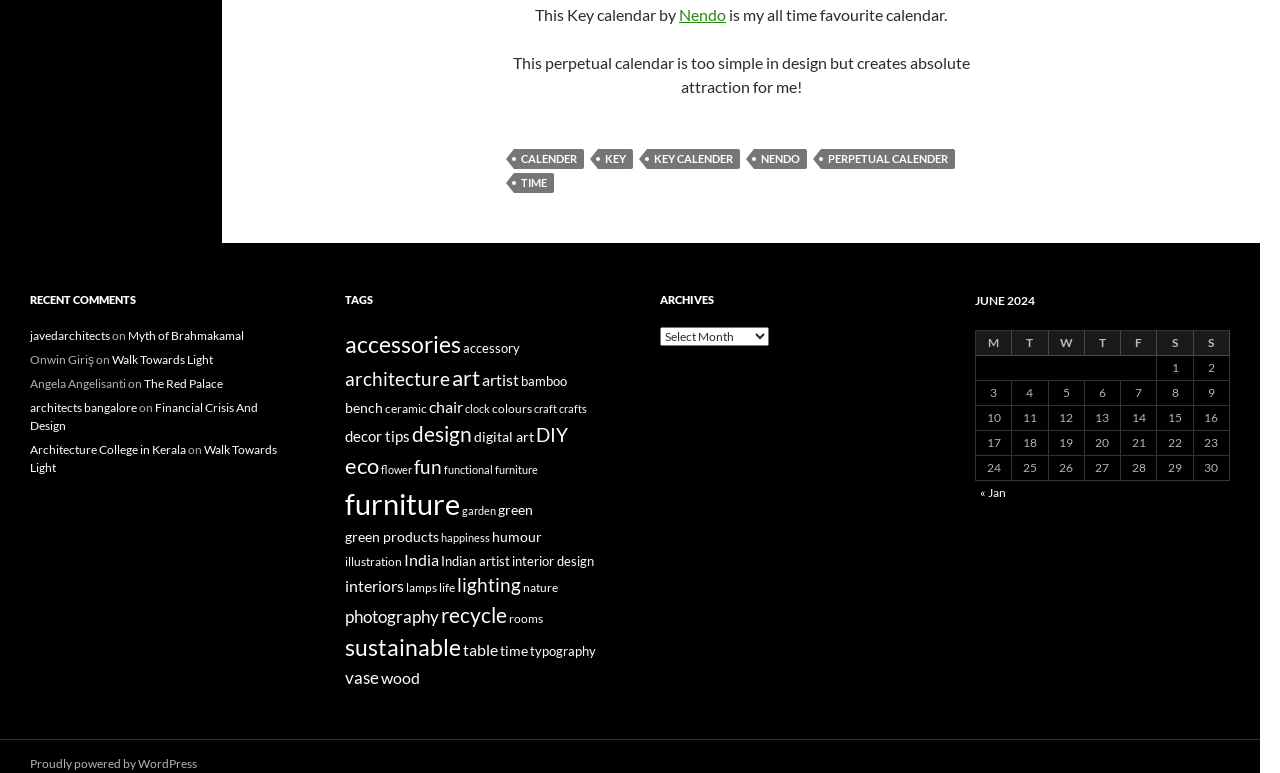Predict the bounding box coordinates of the area that should be clicked to accomplish the following instruction: "Browse the 'TAGS' section". The bounding box coordinates should consist of four float numbers between 0 and 1, i.e., [left, top, right, bottom].

[0.27, 0.376, 0.469, 0.4]